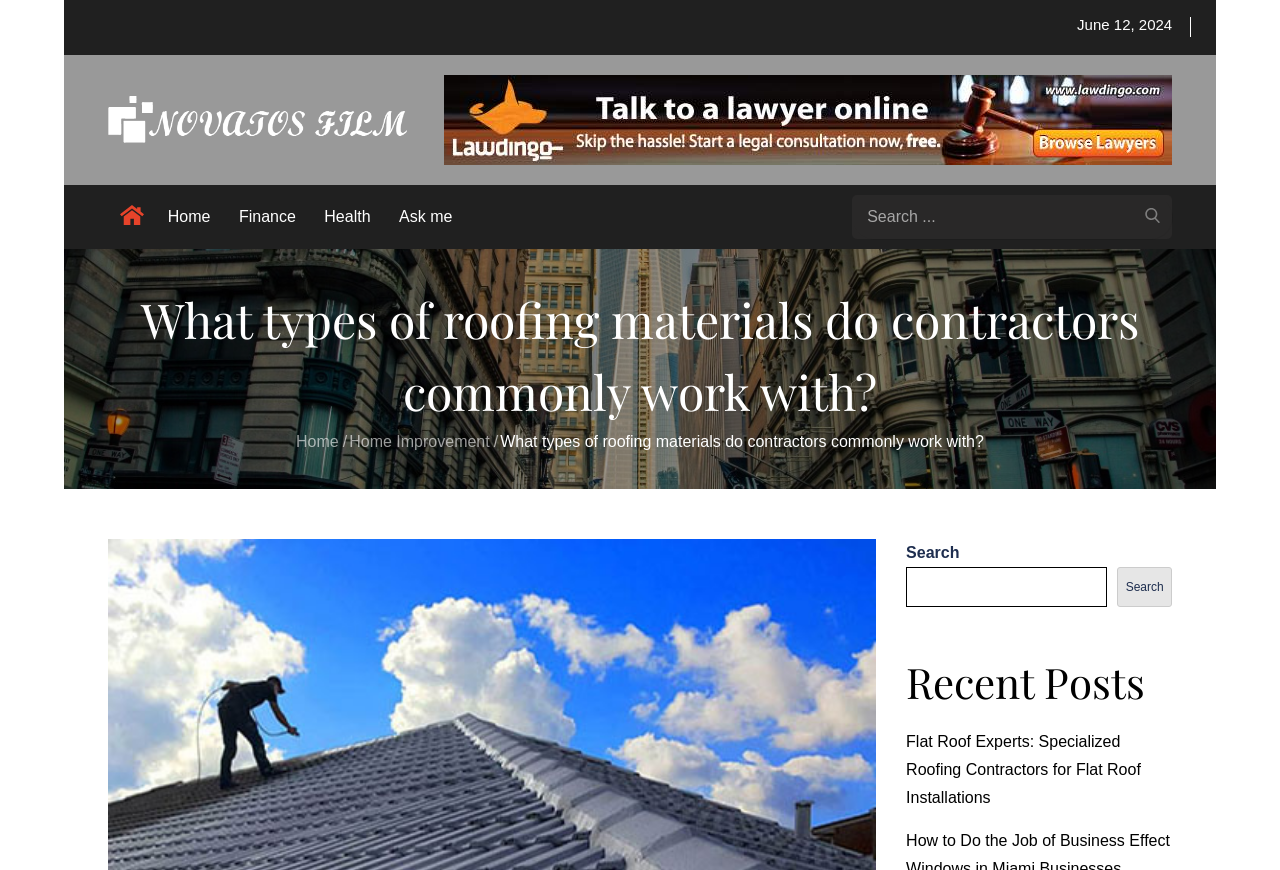Explain the webpage's layout and main content in detail.

This webpage is about roofing materials and contractors, with a focus on the types of materials they commonly work with. At the top, there is a secondary menu with a "Posted on" label and a date, "June 12, 2024". Below this, there is a logo for "Novatos Film" accompanied by a link to the website. 

To the right of the logo, there is a large image that spans most of the width of the page. Above this image, there is a primary menu with links to various categories, including "Home", "Finance", "Health", and "Ask me". There is also a search bar with a button to the right.

Below the primary menu, there is a heading that repeats the title of the webpage, "What types of roofing materials do contractors commonly work with?". Underneath this, there is a breadcrumbs navigation menu that shows the path from the "Home" page to the current page, "Home Improvement", and finally to the current article.

On the right side of the page, there is a search bar with a button, and below this, there is a heading that says "Recent Posts". Underneath this, there is a link to a recent article titled "Flat Roof Experts: Specialized Roofing Contractors for Flat Roof Installations".